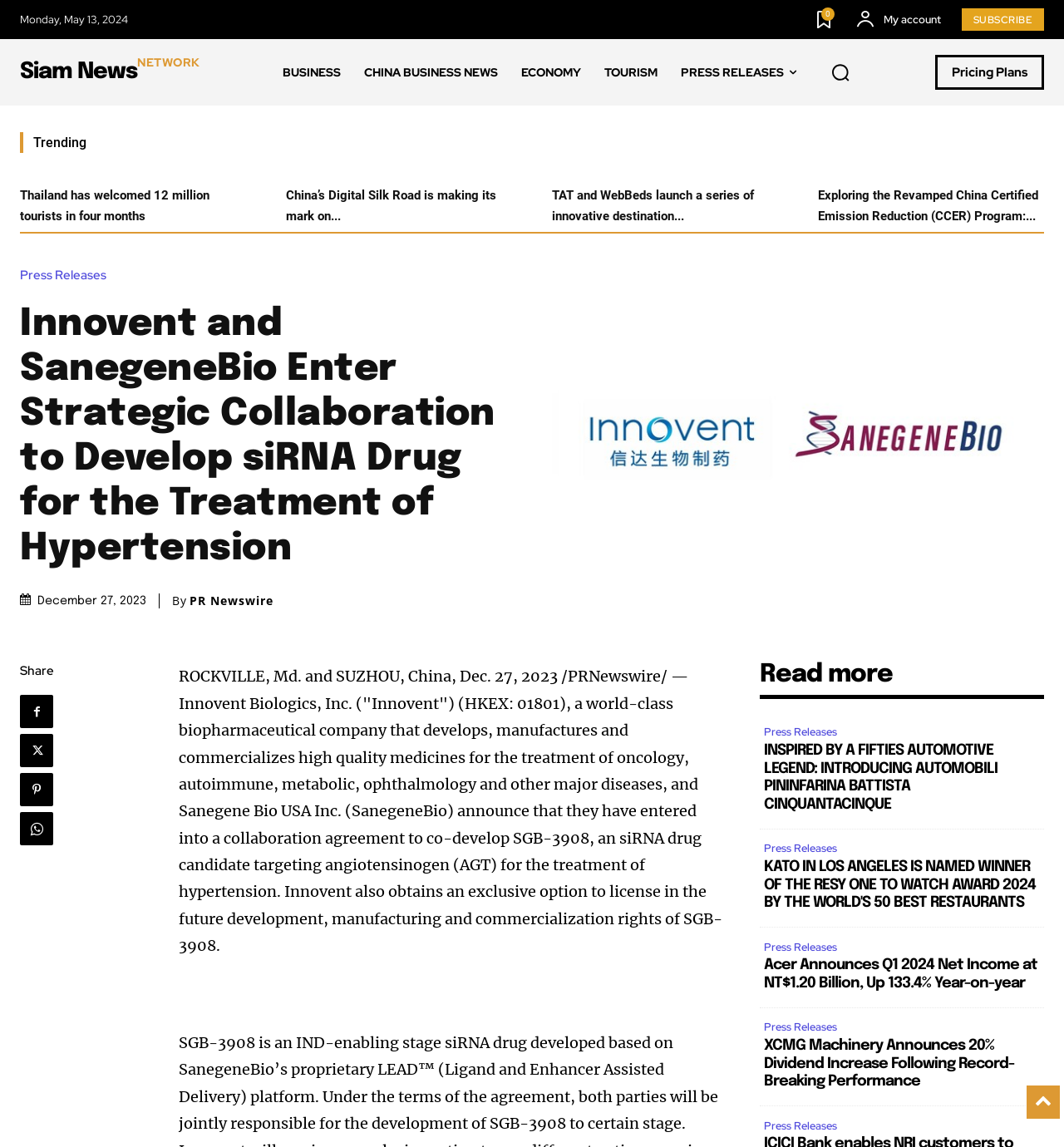Identify the bounding box coordinates for the UI element described as follows: "China Business News". Ensure the coordinates are four float numbers between 0 and 1, formatted as [left, top, right, bottom].

[0.331, 0.034, 0.479, 0.092]